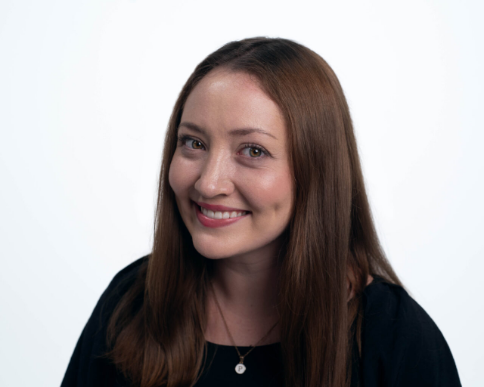What is one of the woman's personal interests?
Please give a detailed and elaborate answer to the question.

The caption highlights the woman's personal interests, which include fostering dogs, creating recipes for her cookbook, and other activities that showcase her relatable personality.